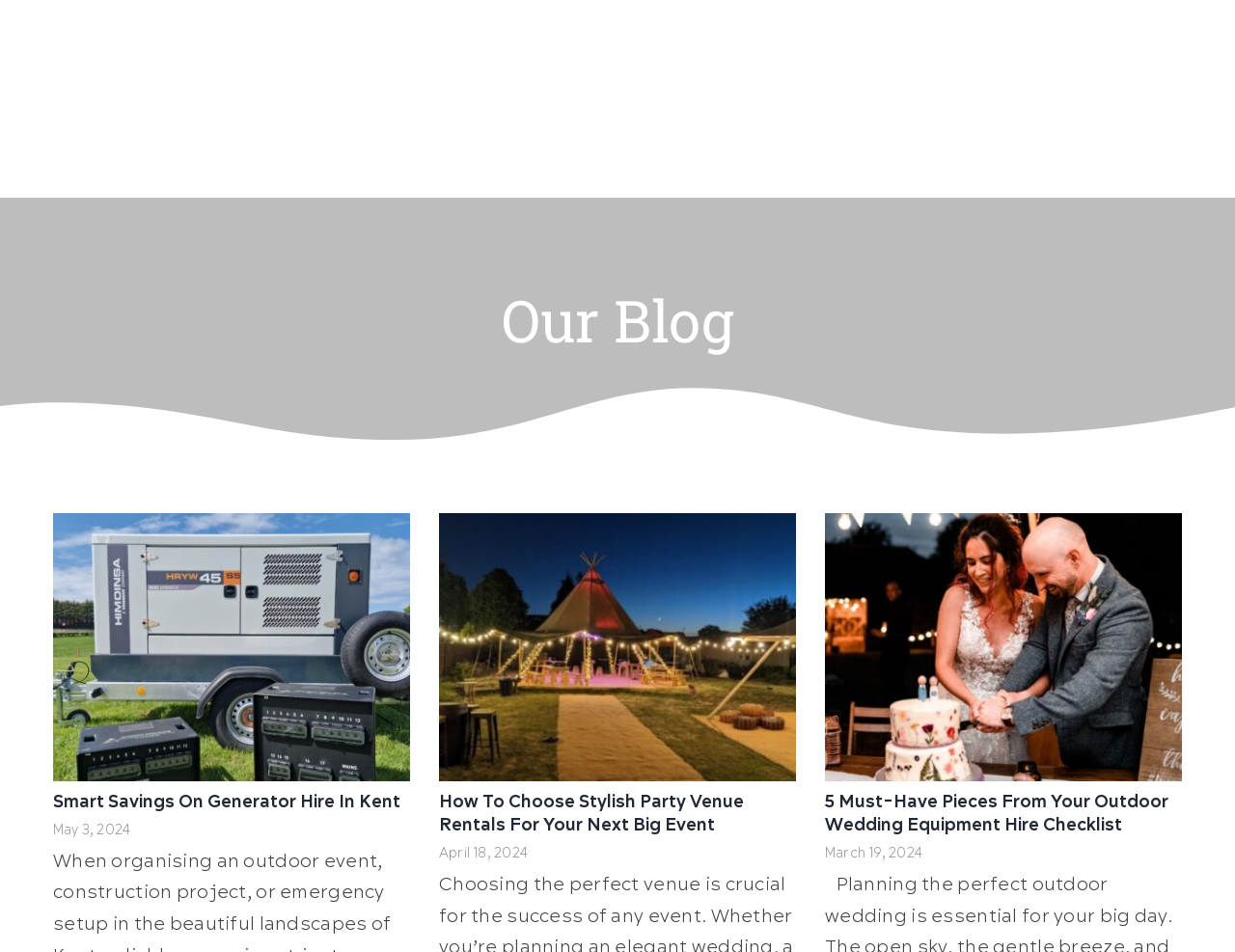How many blog posts are on this page?
Could you please answer the question thoroughly and with as much detail as possible?

I counted the number of headings with dates, which are 'May 3, 2024', 'April 18, 2024', and 'March 19, 2024', and each of them corresponds to a blog post. Therefore, there are 3 blog posts on this page.